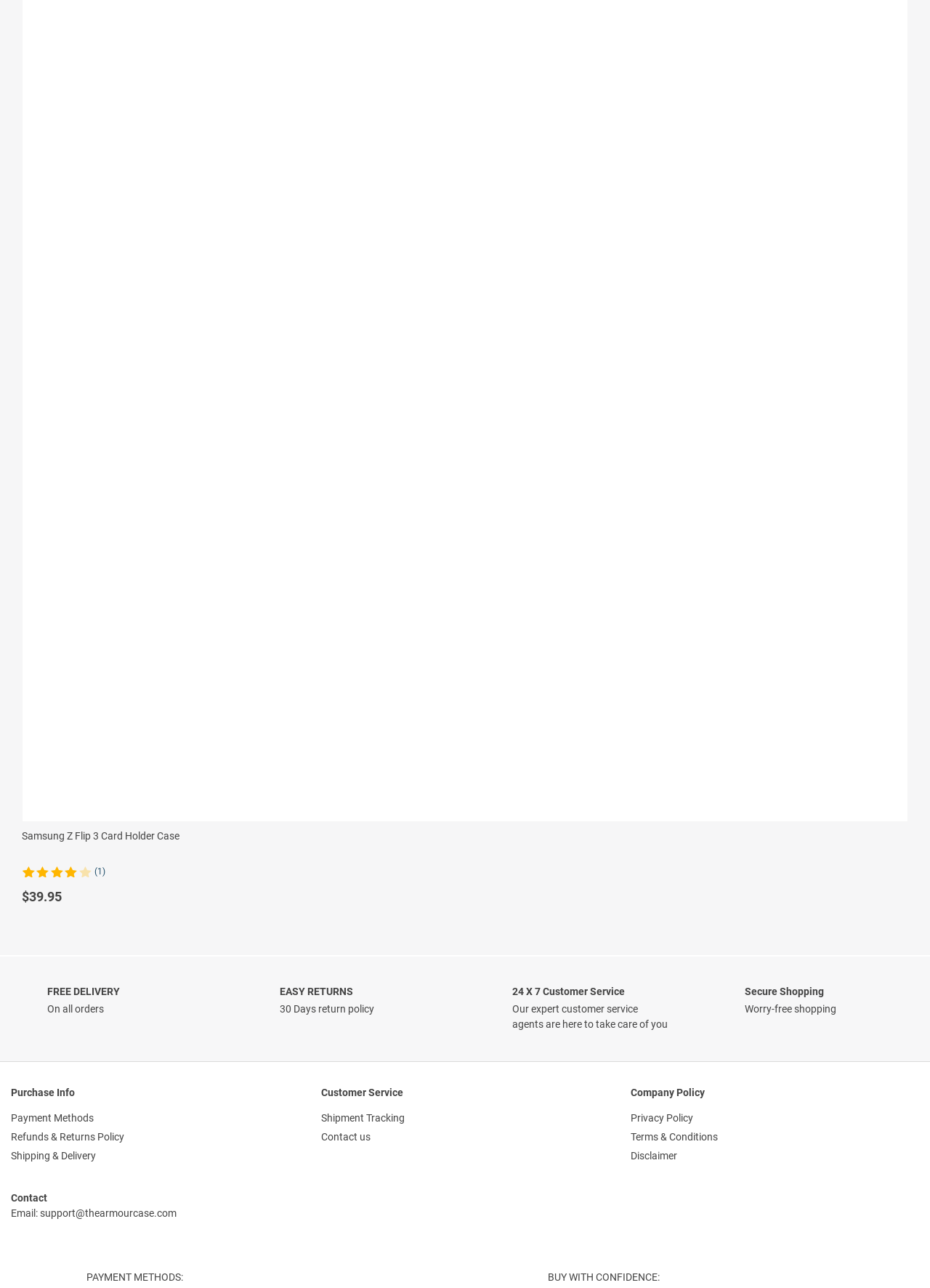Please identify the bounding box coordinates of the clickable region that I should interact with to perform the following instruction: "Track shipment". The coordinates should be expressed as four float numbers between 0 and 1, i.e., [left, top, right, bottom].

[0.345, 0.863, 0.435, 0.872]